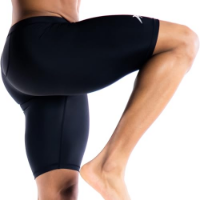Provide a short answer using a single word or phrase for the following question: 
What benefit do the shorts provide during training sessions?

Reduce chafing and improve comfort